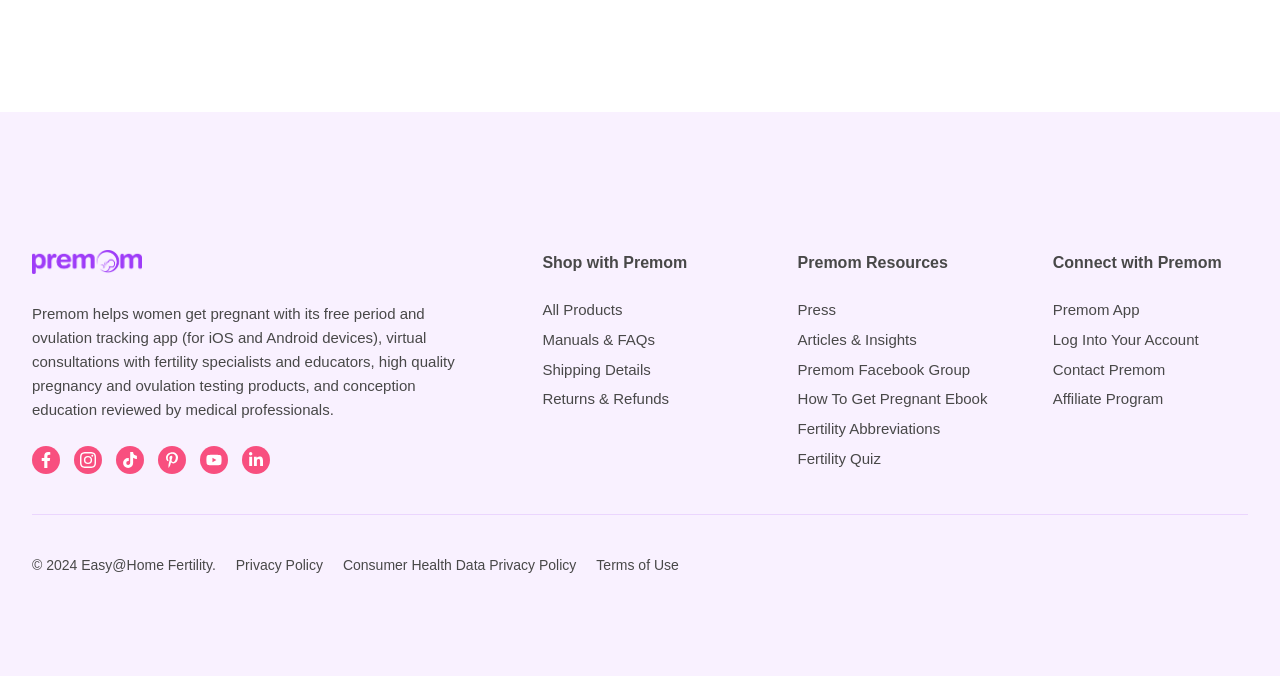Show the bounding box coordinates for the HTML element as described: "Premom App".

[0.822, 0.442, 0.89, 0.475]